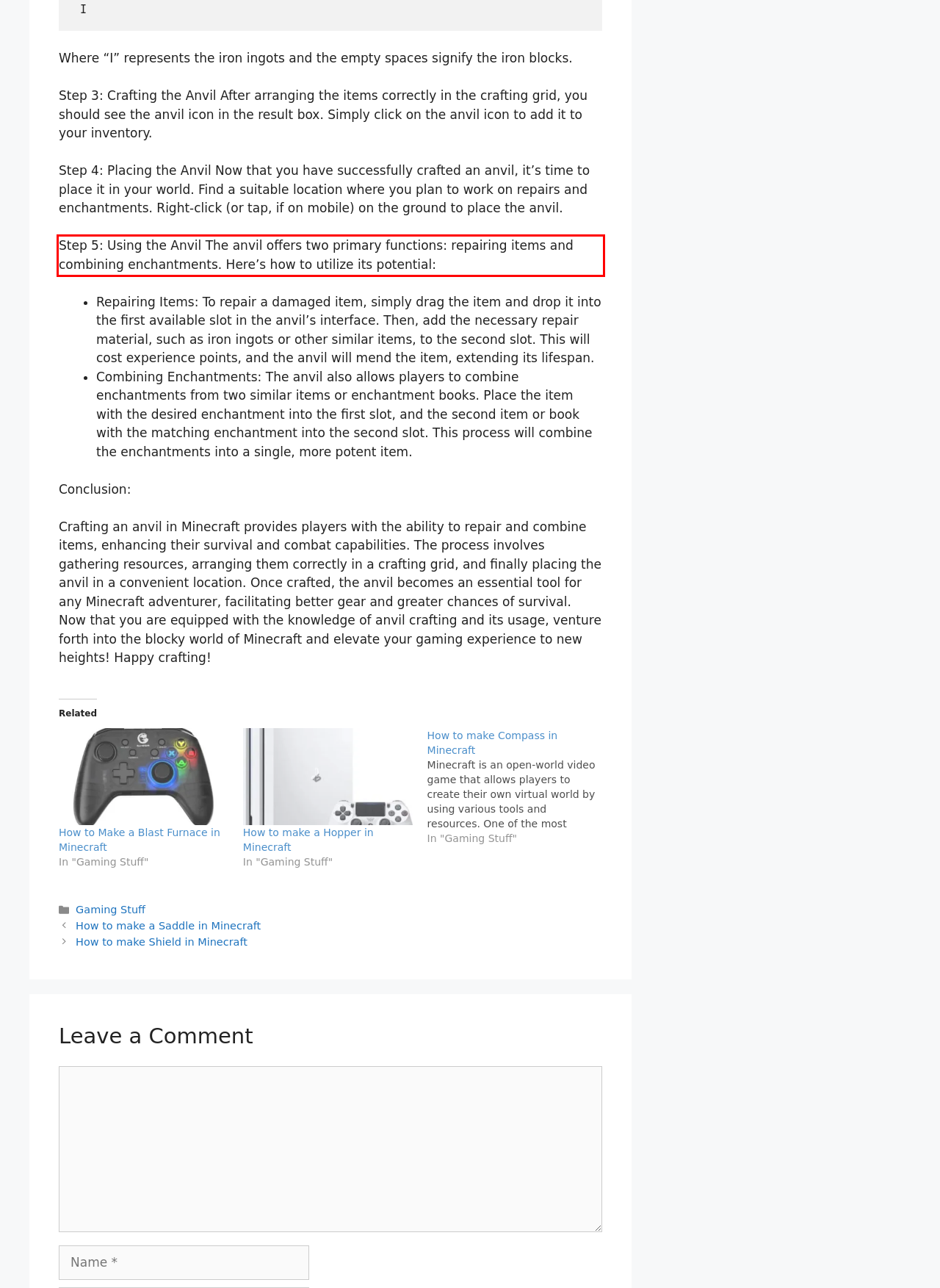Examine the webpage screenshot, find the red bounding box, and extract the text content within this marked area.

Step 5: Using the Anvil The anvil offers two primary functions: repairing items and combining enchantments. Here’s how to utilize its potential: